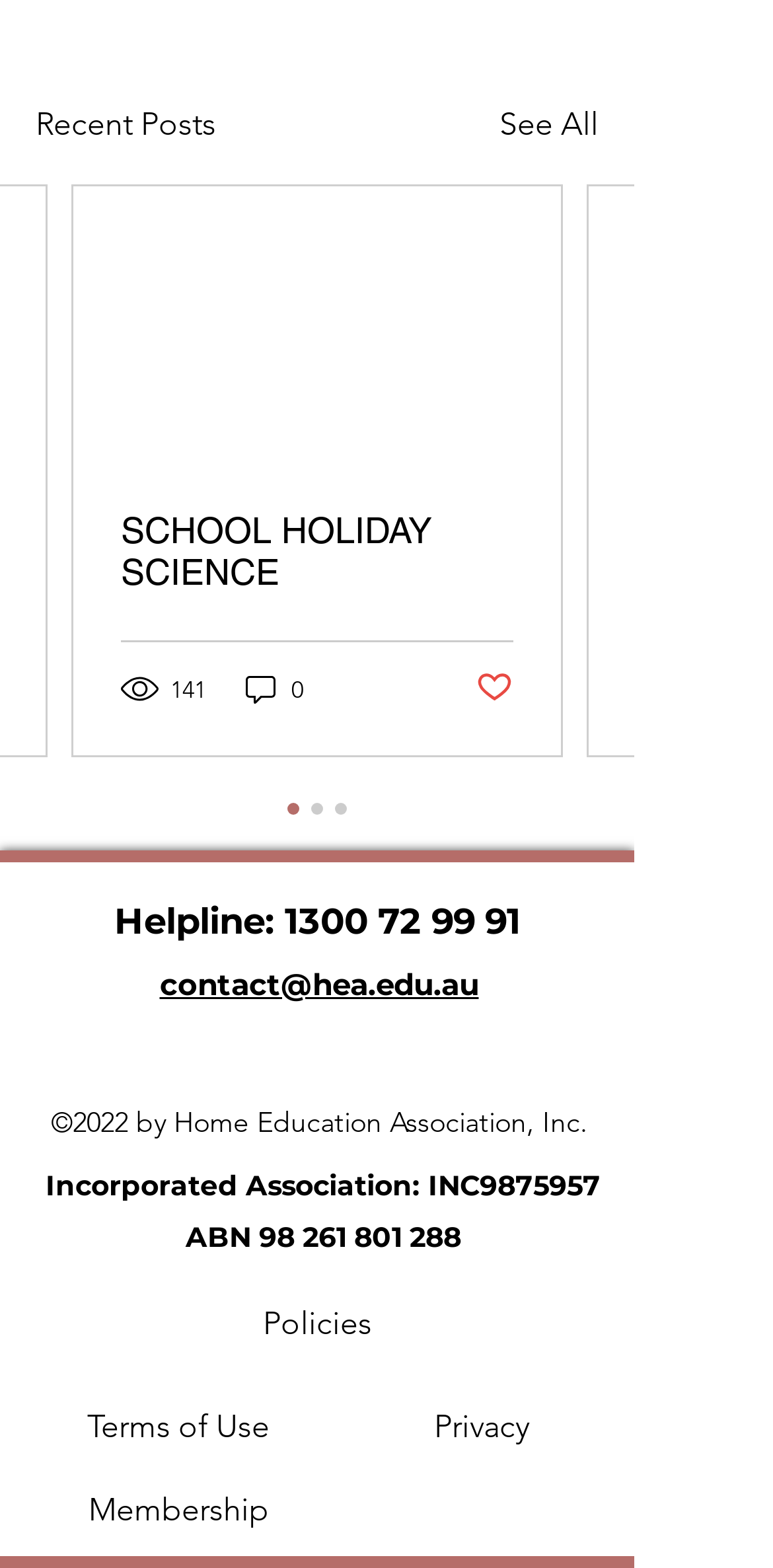Determine the bounding box coordinates for the UI element with the following description: "parent_node: SCHOOL HOLIDAY SCIENCE". The coordinates should be four float numbers between 0 and 1, represented as [left, top, right, bottom].

[0.095, 0.119, 0.726, 0.294]